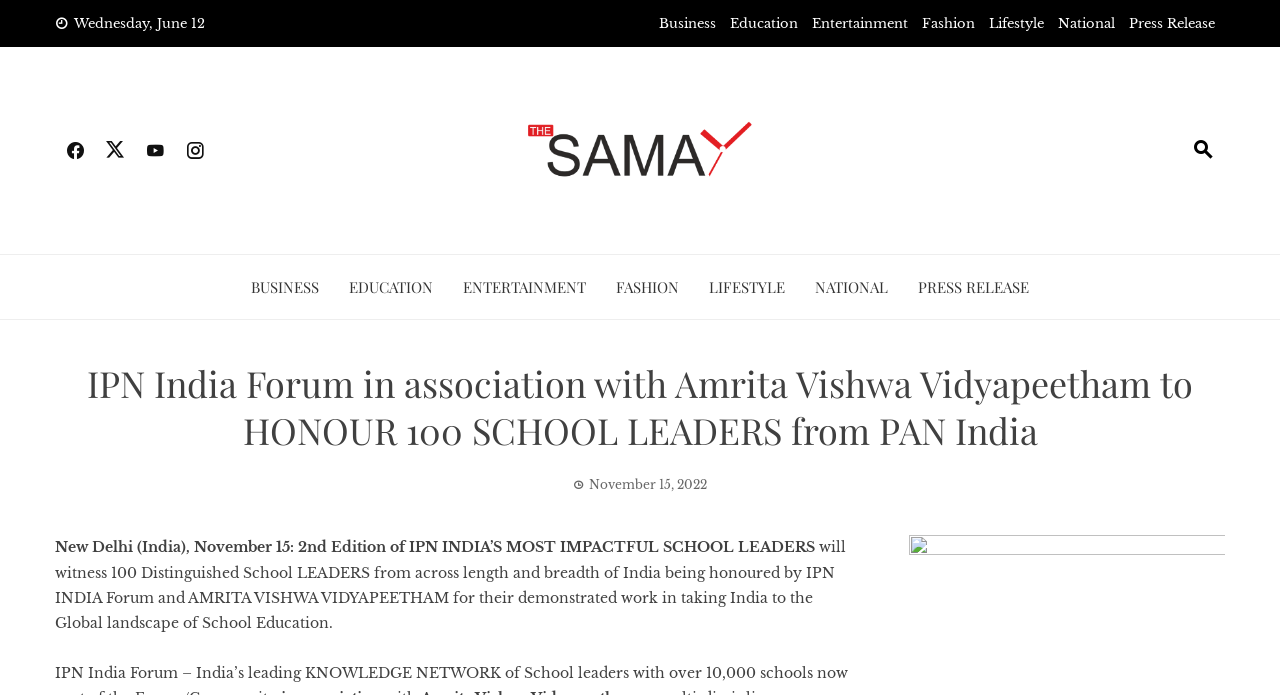Based on the description "Press Release", find the bounding box of the specified UI element.

[0.882, 0.022, 0.949, 0.046]